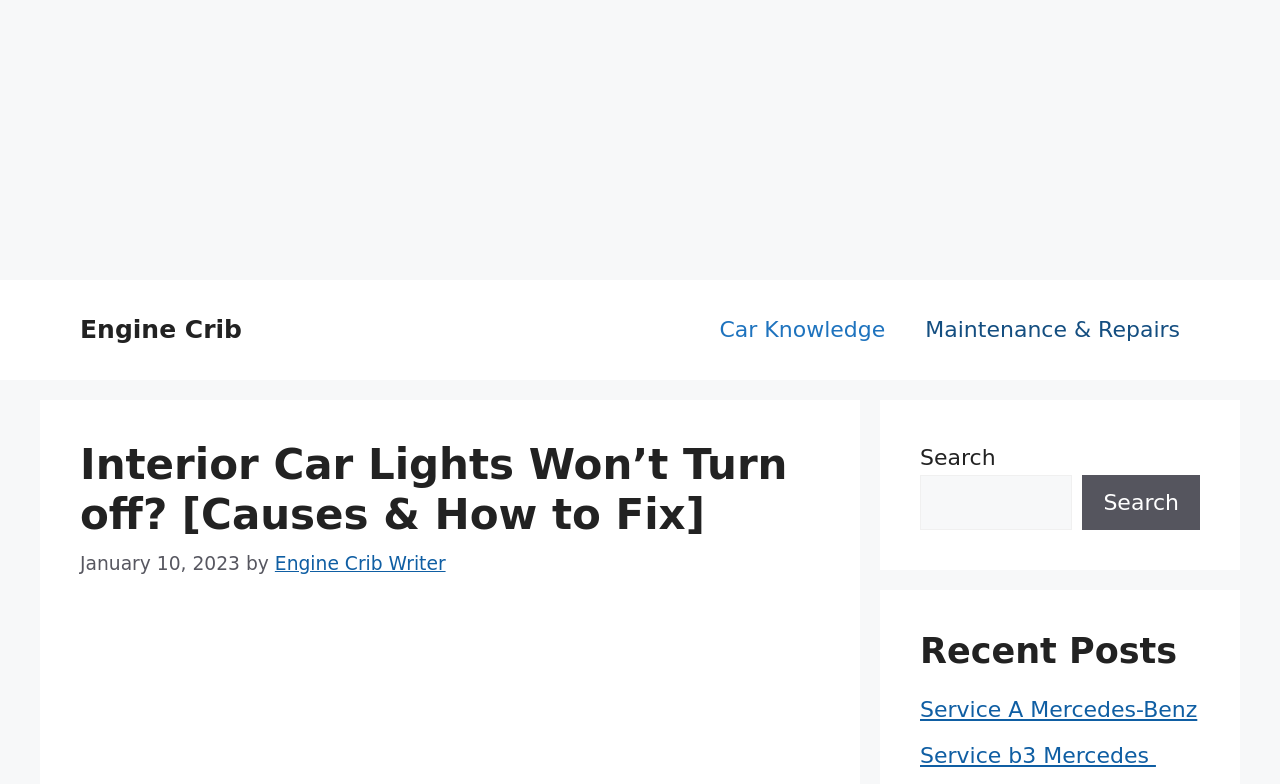What is the author of the article?
Refer to the image and provide a one-word or short phrase answer.

Engine Crib Writer